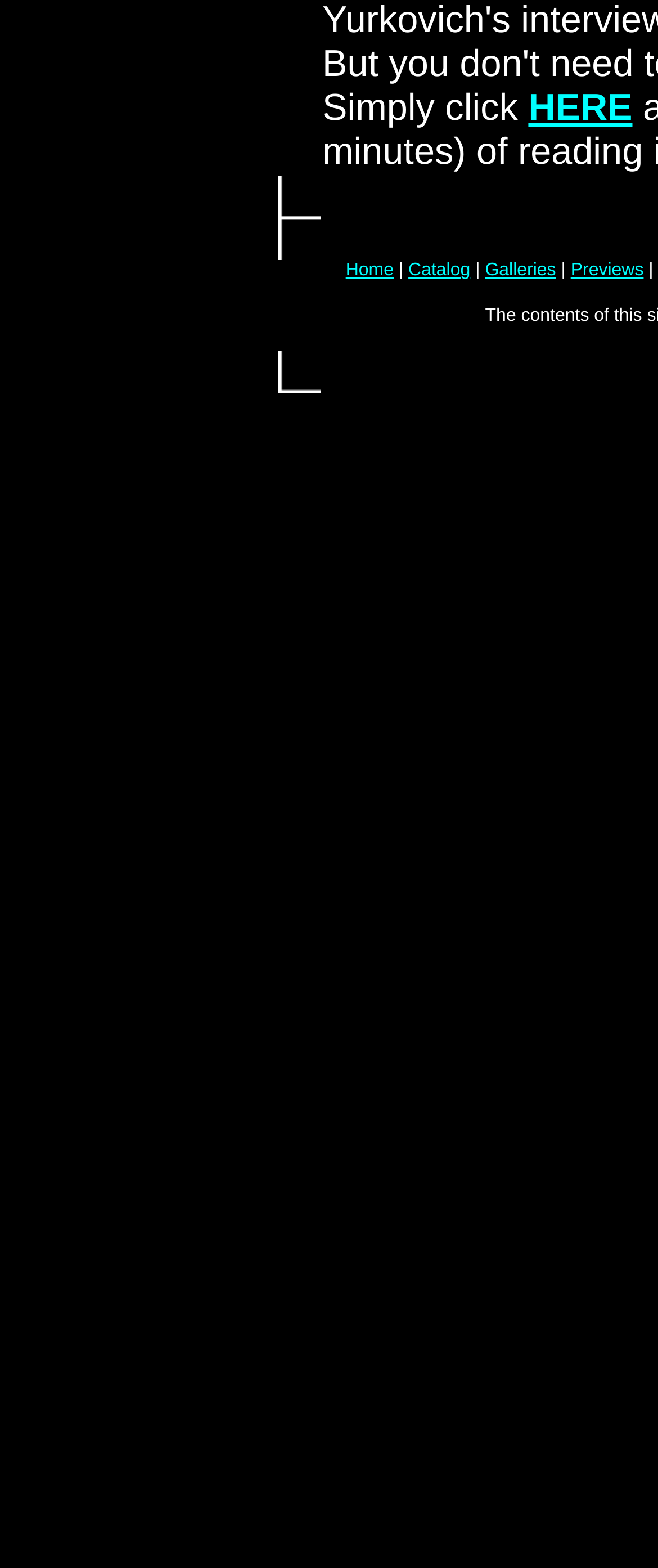Extract the bounding box for the UI element that matches this description: "Catalog".

[0.621, 0.166, 0.715, 0.179]